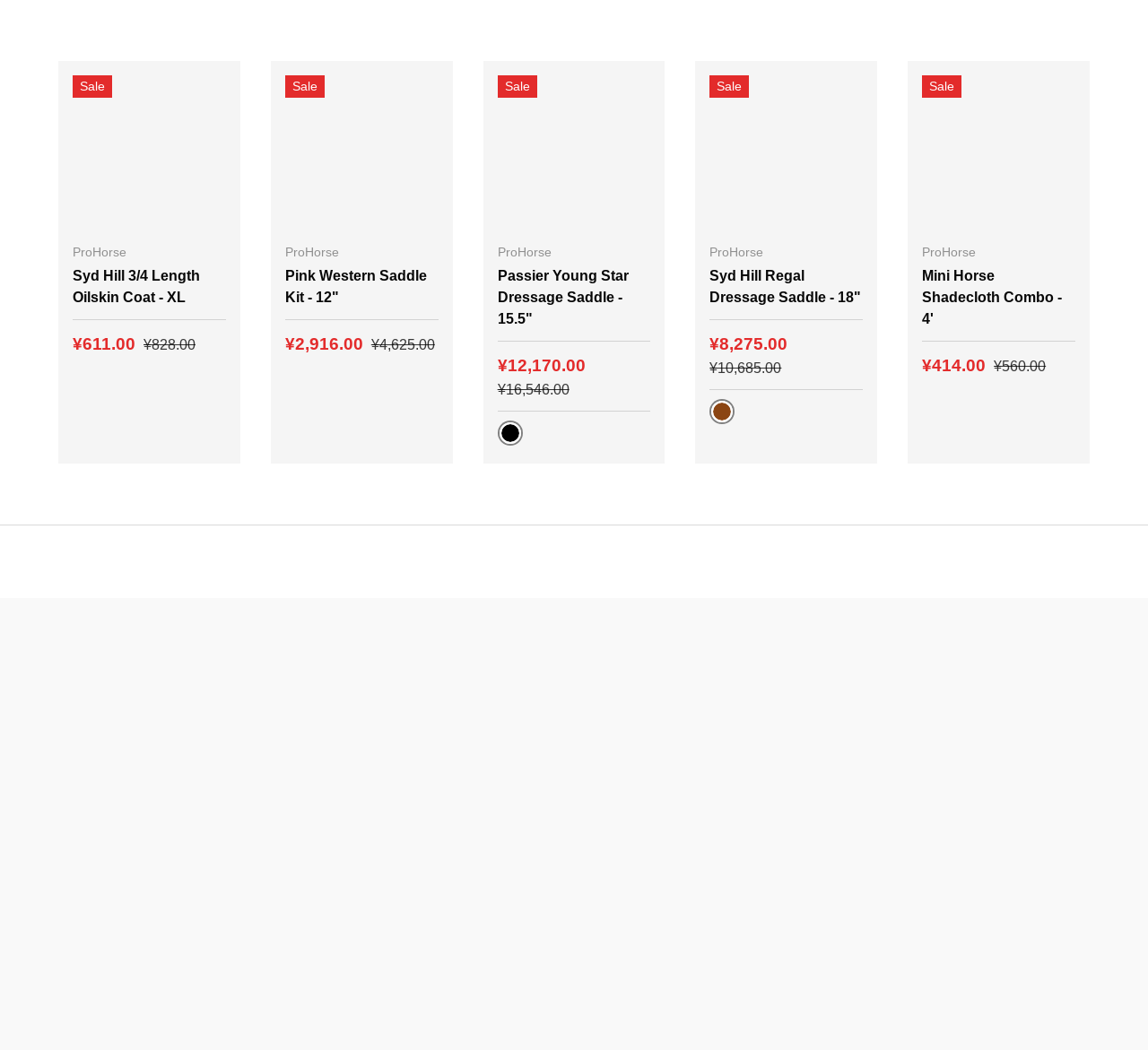What social media platforms does the website have?
Please provide a single word or phrase answer based on the image.

Facebook, Instagram